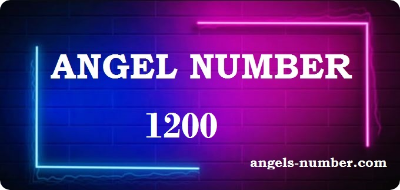Give a short answer to this question using one word or a phrase:
What is the significance of the number 1200?

Spiritual meanings and guidance